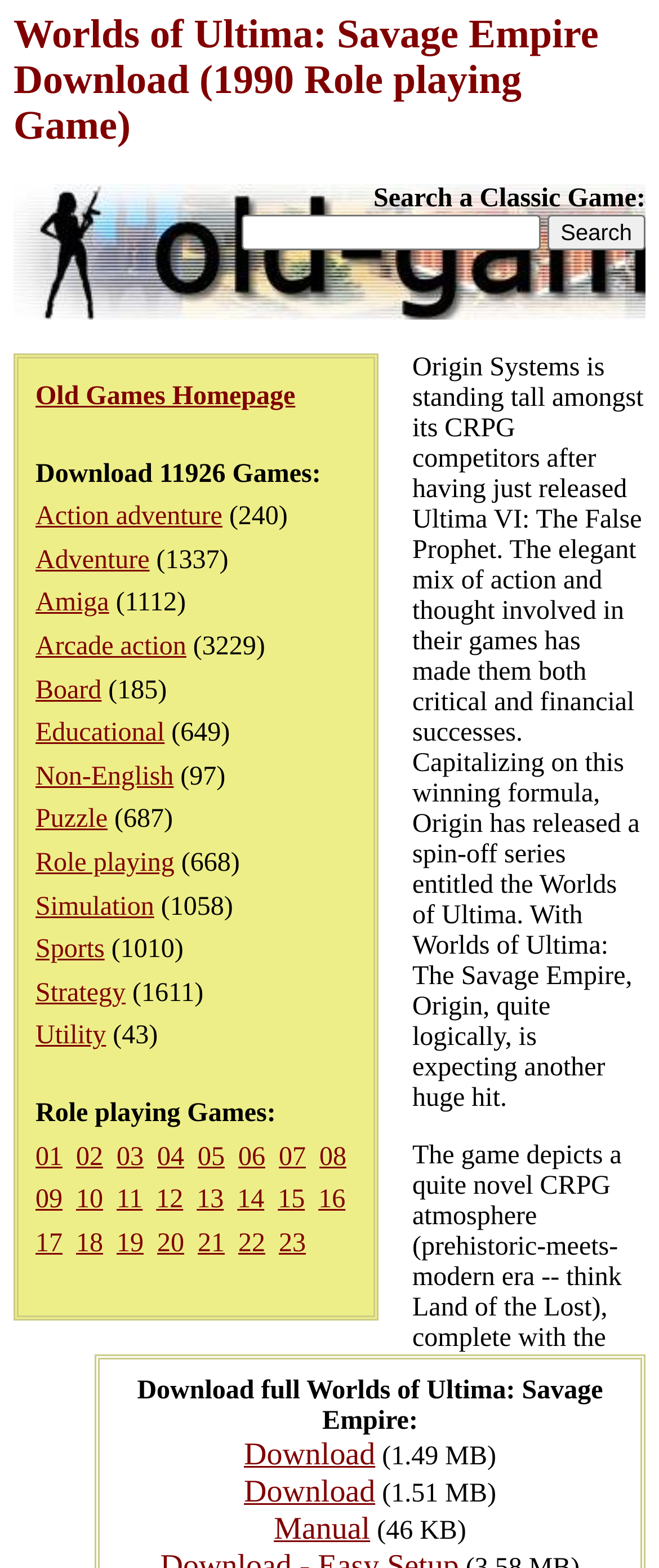Give a comprehensive overview of the webpage, including key elements.

The webpage is dedicated to the 1990 role-playing game "Worlds of Ultima: Savage Empire" and provides information about the game and its download options. At the top, there is a heading with the game's title and a search bar with a "Search" button next to it. Below the search bar, there are links to the "Old Games Homepage" and a section titled "Download 11926 Games" with various game categories such as "Action adventure", "Adventure", "Amiga", and more, each with a number of games in parentheses.

On the left side of the page, there is a list of links to different game categories, including "Role playing", "Simulation", "Sports", and "Strategy", among others. Each category has a number of games in parentheses.

In the middle of the page, there is a section titled "Role playing Games" with a list of numbered links, likely representing different pages or sections of the website.

Below this section, there is a description of the game "Worlds of Ultima: The Savage Empire", discussing its gameplay and the success of the Ultima series.

At the bottom of the page, there are download options for the game, including two "Download" links with different file sizes (1.49 MB and 1.51 MB) and a "Manual" link with a file size of 46 KB.